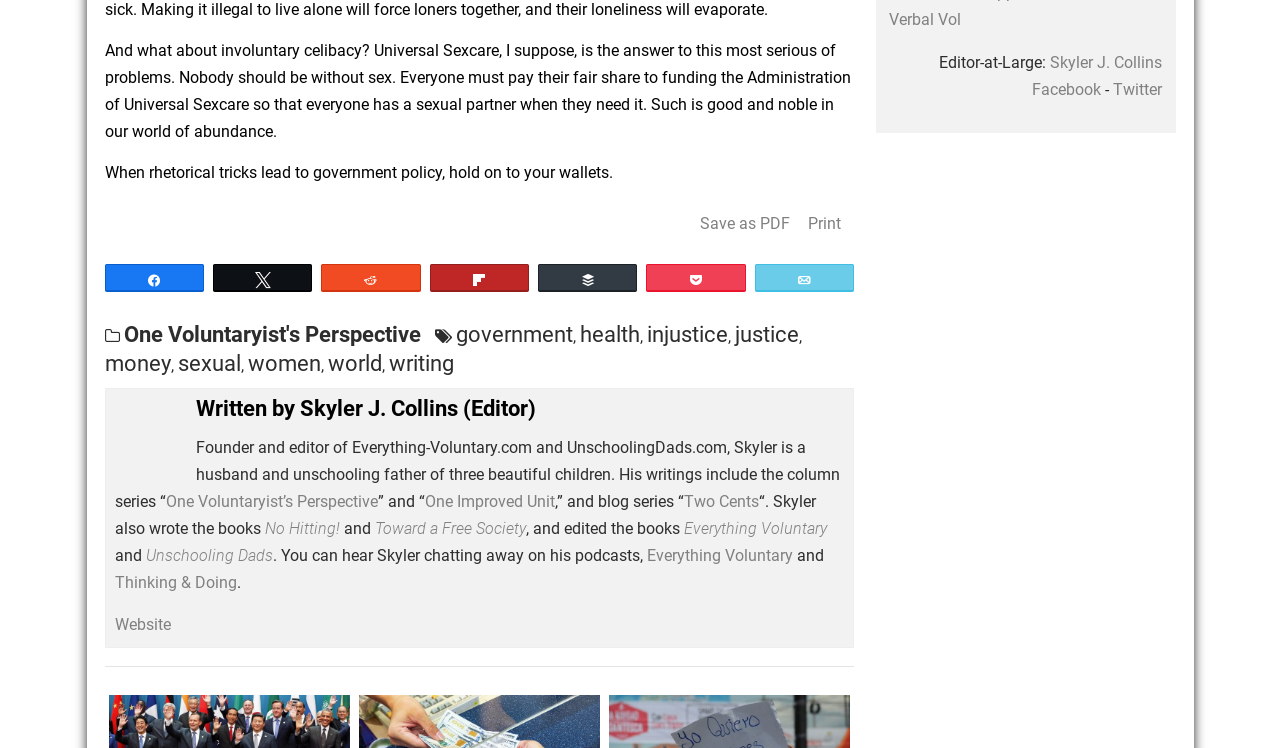Pinpoint the bounding box coordinates of the element that must be clicked to accomplish the following instruction: "Save the article as PDF". The coordinates should be in the format of four float numbers between 0 and 1, i.e., [left, top, right, bottom].

[0.6, 0.495, 0.693, 0.548]